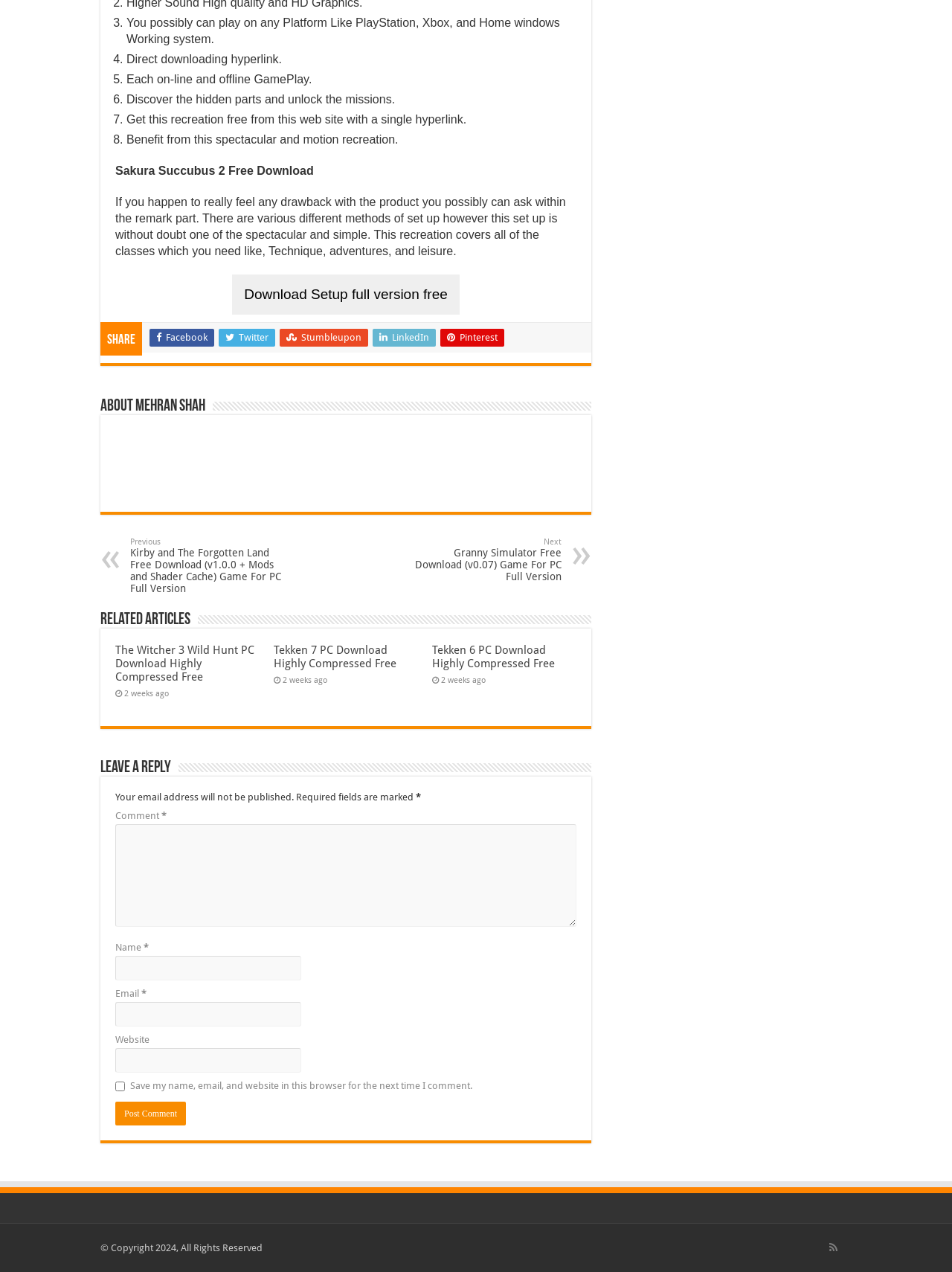Locate the bounding box coordinates for the element described below: "Stumbleupon". The coordinates must be four float values between 0 and 1, formatted as [left, top, right, bottom].

[0.294, 0.258, 0.387, 0.272]